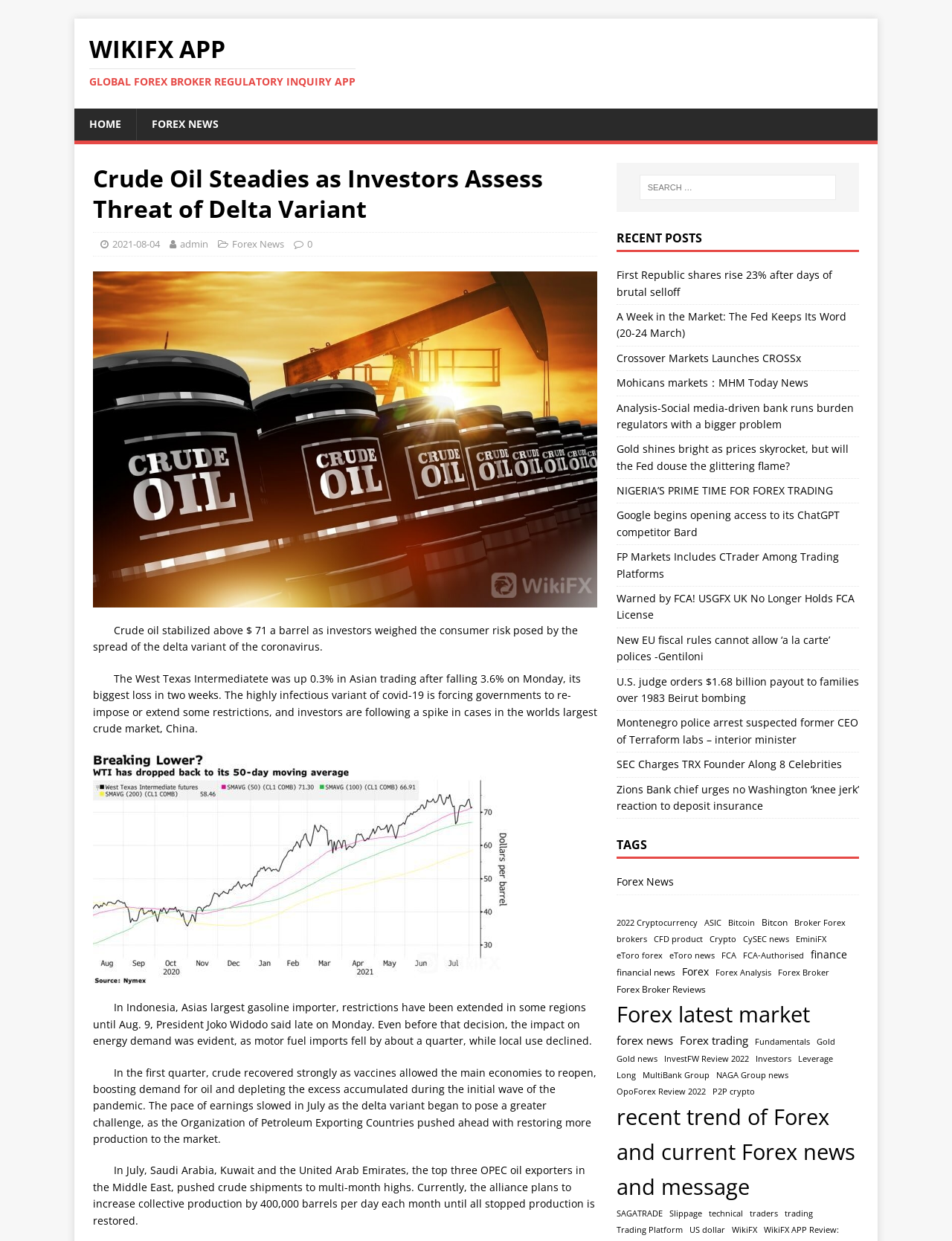What is the current price of crude oil?
Please provide a single word or phrase in response based on the screenshot.

above $71 a barrel